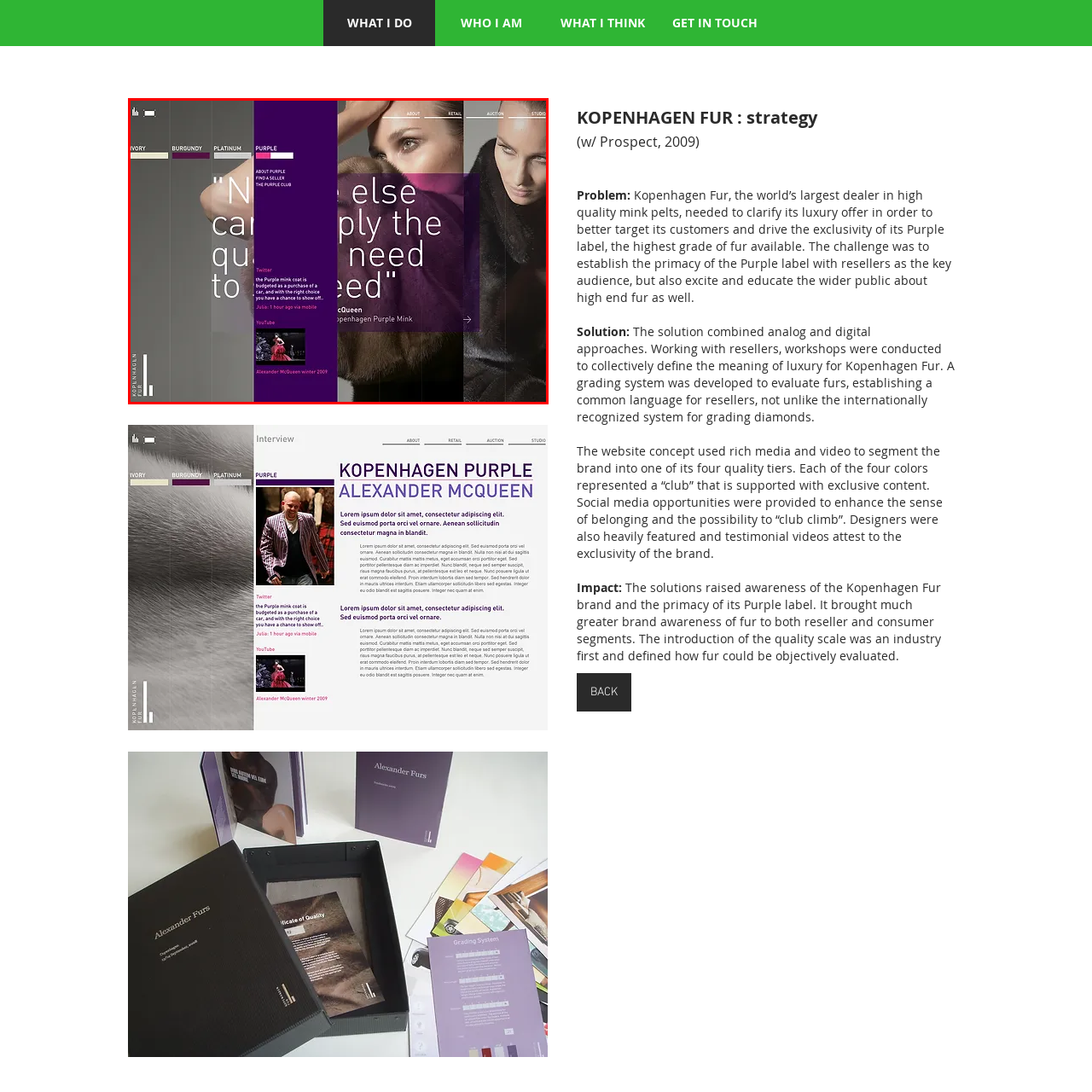Who is quoted in the image?
Concentrate on the image within the red bounding box and respond to the question with a detailed explanation based on the visual information provided.

The caption states that a quote from Alexander McQueen emphasizes the uniqueness of the product, stating, 'No one else can supply the quality you need.'